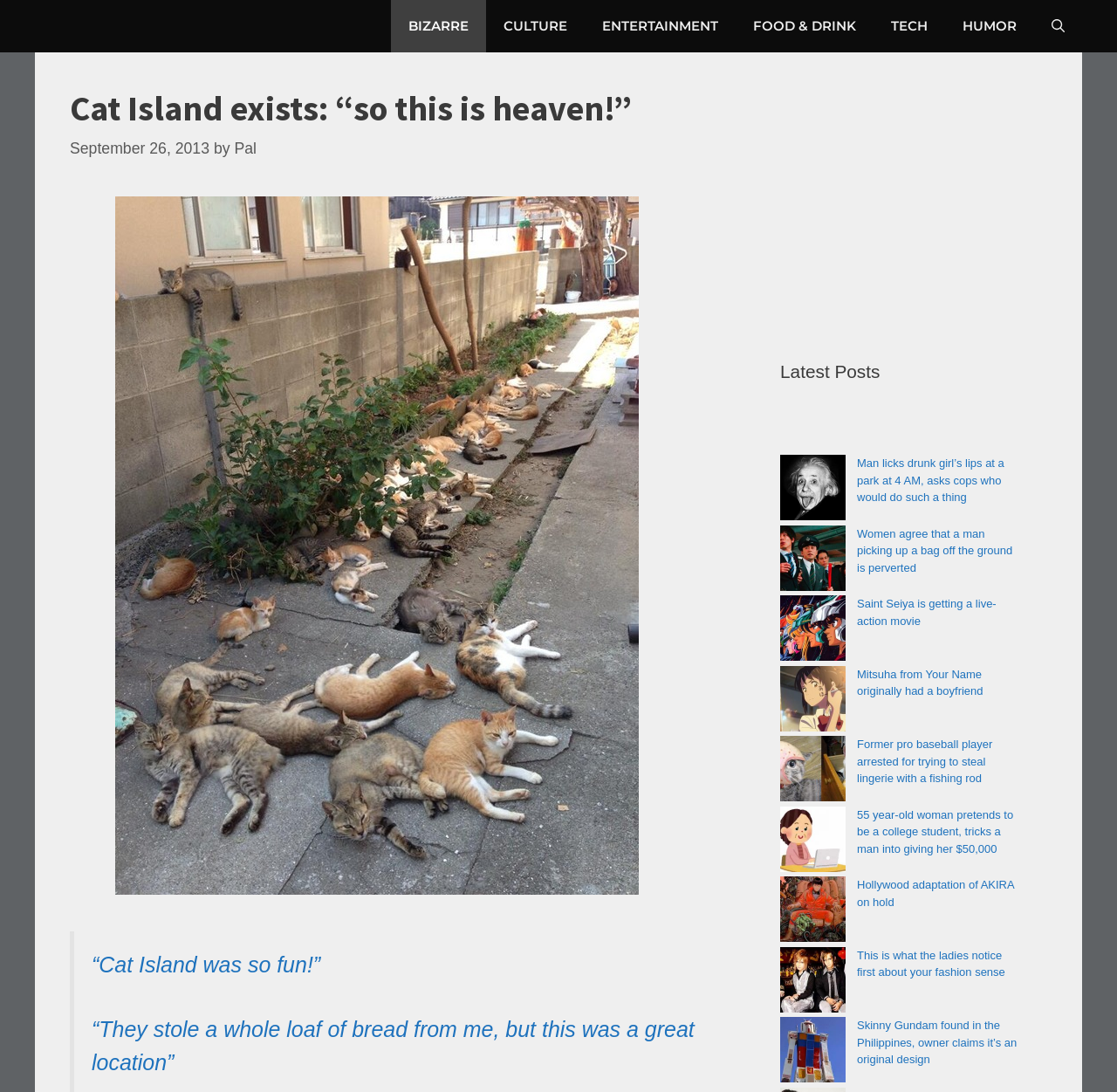Extract the bounding box coordinates for the UI element described by the text: "Food & Drink". The coordinates should be in the form of [left, top, right, bottom] with values between 0 and 1.

[0.659, 0.0, 0.782, 0.048]